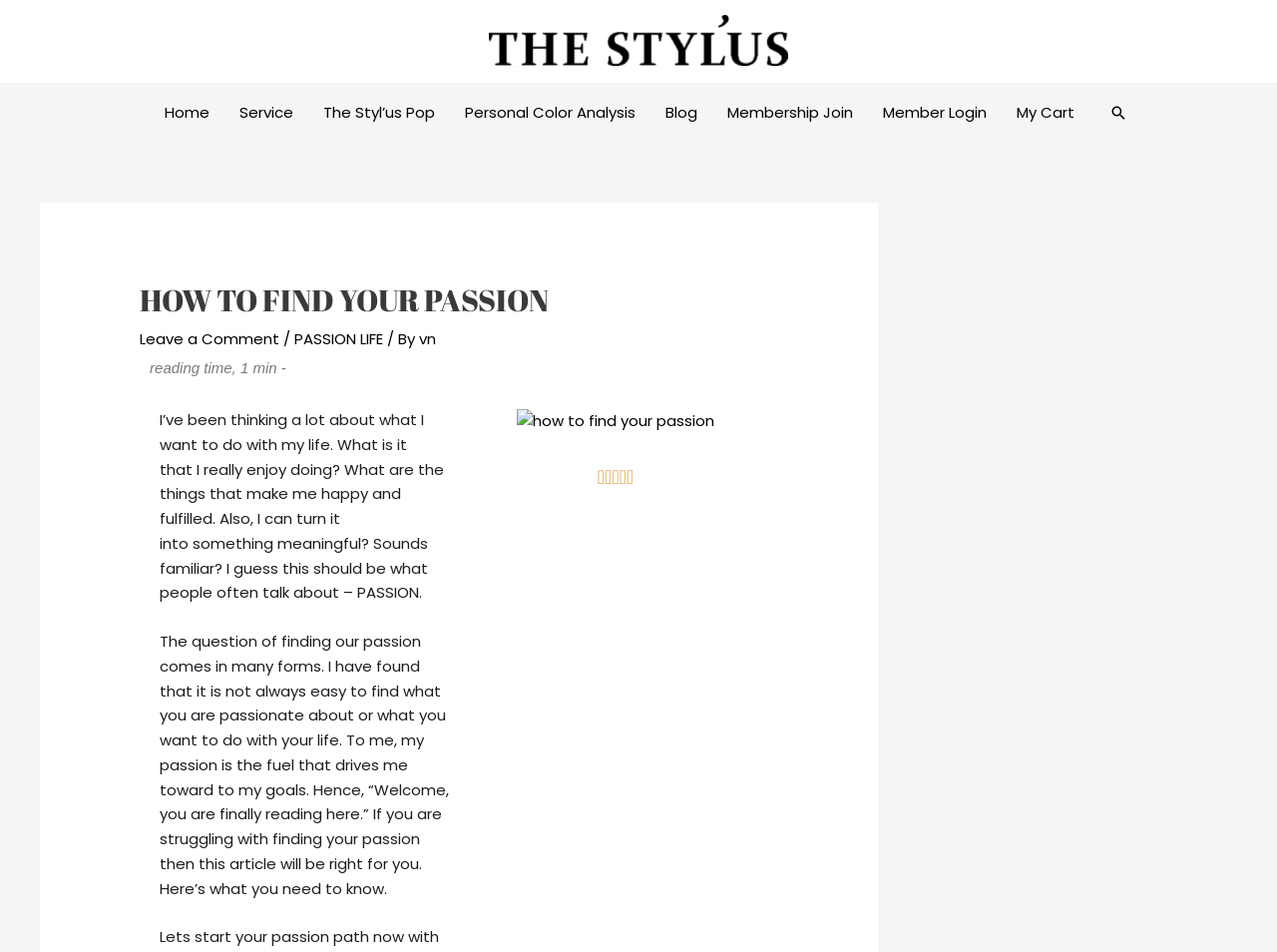Generate a comprehensive description of the contents of the webpage.

The webpage is about THE STYLUS, a personal styling consultancy based in Hong Kong, offering services such as personal color analysis and personal styling. 

At the top of the page, there is a navigation menu with links to different sections of the website, including Home, Service, The Styl'us Pop, Personal Color Analysis, Blog, Membership Join, Member Login, and My Cart. 

To the left of the navigation menu, there is a link to Personal Color Analysis with an accompanying image. 

Below the navigation menu, there is a header section with a heading "HOW TO FIND YOUR PASSION" and a subheading "PASSION LIFE By vn". 

The main content of the page is an article about finding one's passion in life. The article starts with a question about what one wants to do with their life and what makes them happy and fulfilled. It then discusses the importance of finding one's passion and how it can drive one towards their goals. 

There is an image related to finding one's passion on the right side of the article, with a link to the article. 

At the bottom of the article, there is a rating of 5/5, indicated by a series of star icons.